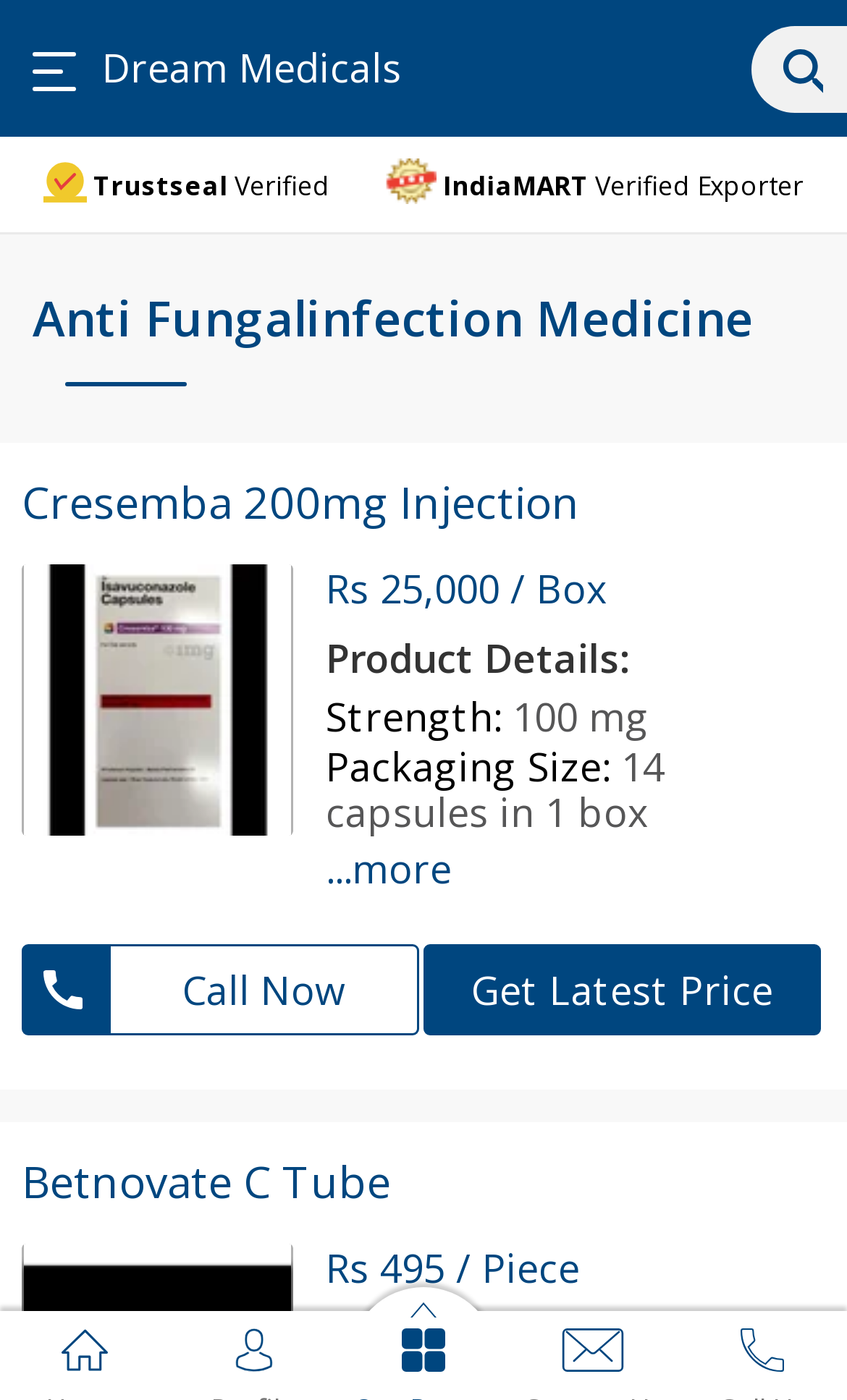Summarize the contents and layout of the webpage in detail.

This webpage is about a wholesaler of anti-fungal infection medicine, specifically Cresemba 200mg Injection and Betnovate C Tube, offered by Dream Medicals, Surat, Gujarat. 

At the top, there is a link to "Dream Medicals" and an image, likely a logo, next to it. Below this, there are two images, one on the left and one on the right, and a "Trustseal" and "Verified" text in between. 

The main content of the page is divided into two sections, one for Cresemba 200mg Injection and the other for Betnovate C Tube. The Cresemba section has a heading, followed by an image of the product, and then its details, including price, strength, packaging size, and more. There are also two buttons, "Call Now" and "Get Latest Price", with a small image next to the "Call Now" button. 

The Betnovate C Tube section has a similar structure, with a heading, an image, and product details, including price and product details. 

At the bottom of the page, there are five images, evenly spaced across the width of the page, likely part of a footer or navigation bar.